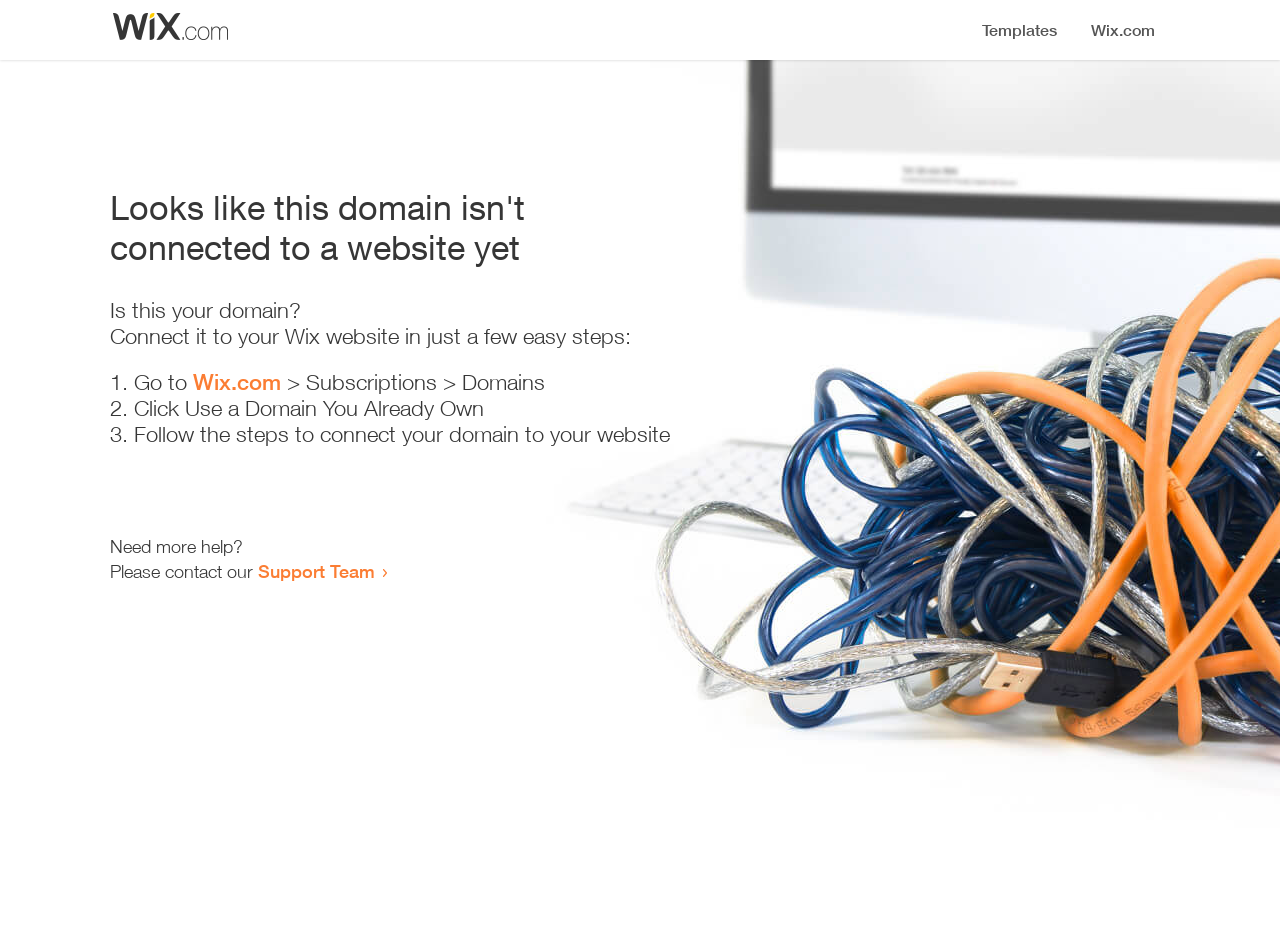Please determine and provide the text content of the webpage's heading.

Looks like this domain isn't
connected to a website yet